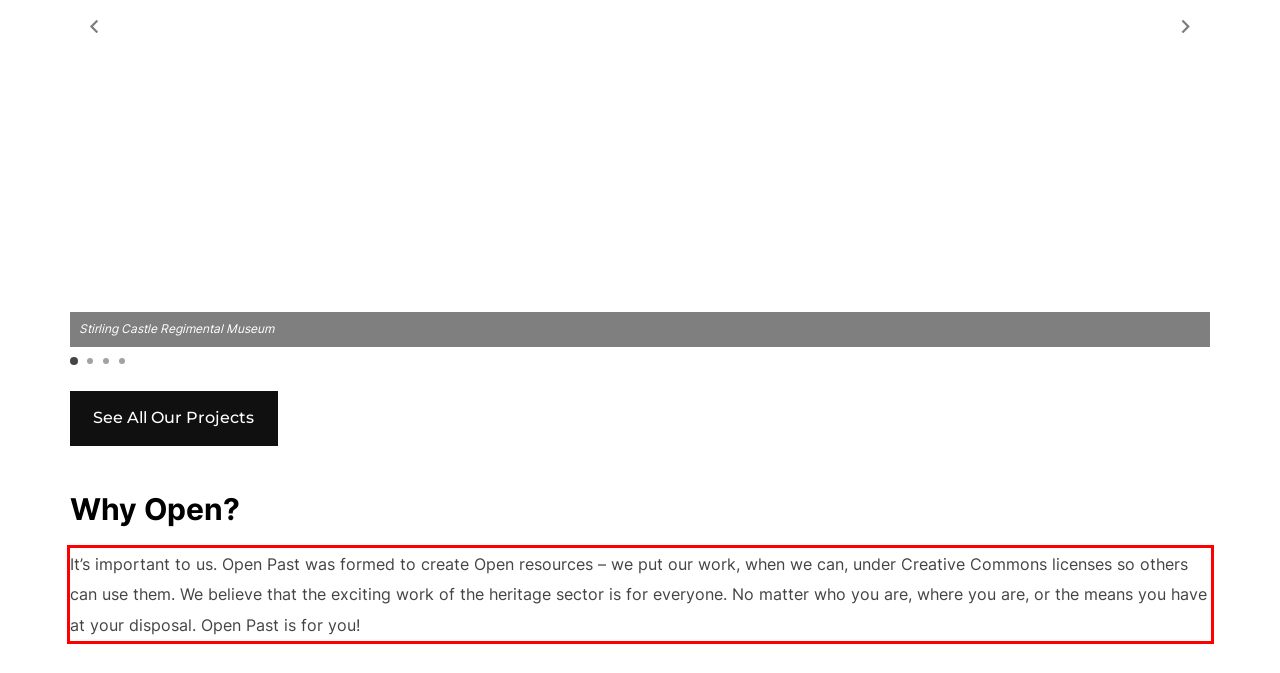Please analyze the screenshot of a webpage and extract the text content within the red bounding box using OCR.

It’s important to us. Open Past was formed to create Open resources – we put our work, when we can, under Creative Commons licenses so others can use them. We believe that the exciting work of the heritage sector is for everyone. No matter who you are, where you are, or the means you have at your disposal. Open Past is for you!